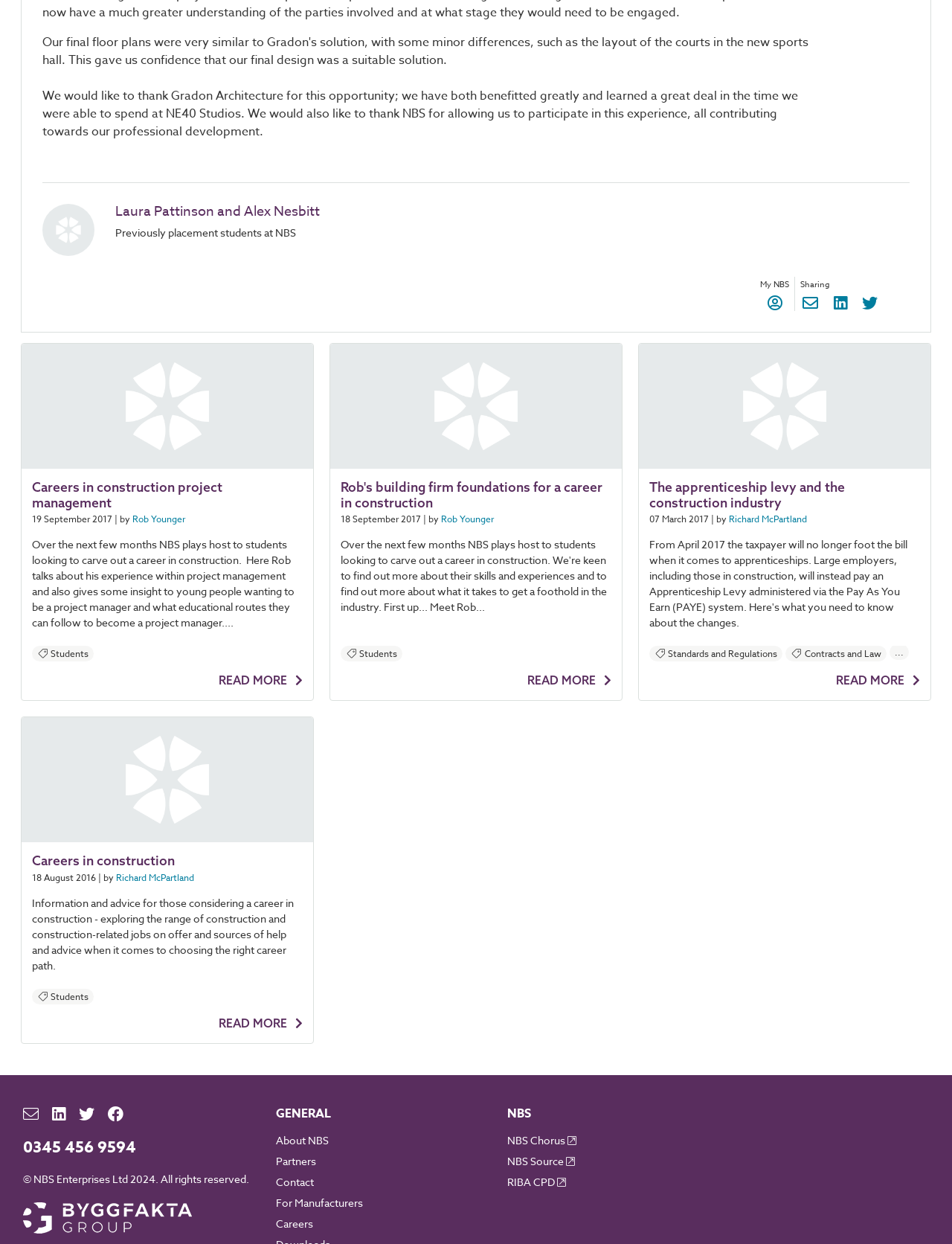Locate the bounding box coordinates of the segment that needs to be clicked to meet this instruction: "Click the 'MANDATORY DISCLOSURE DETAILS' link".

None